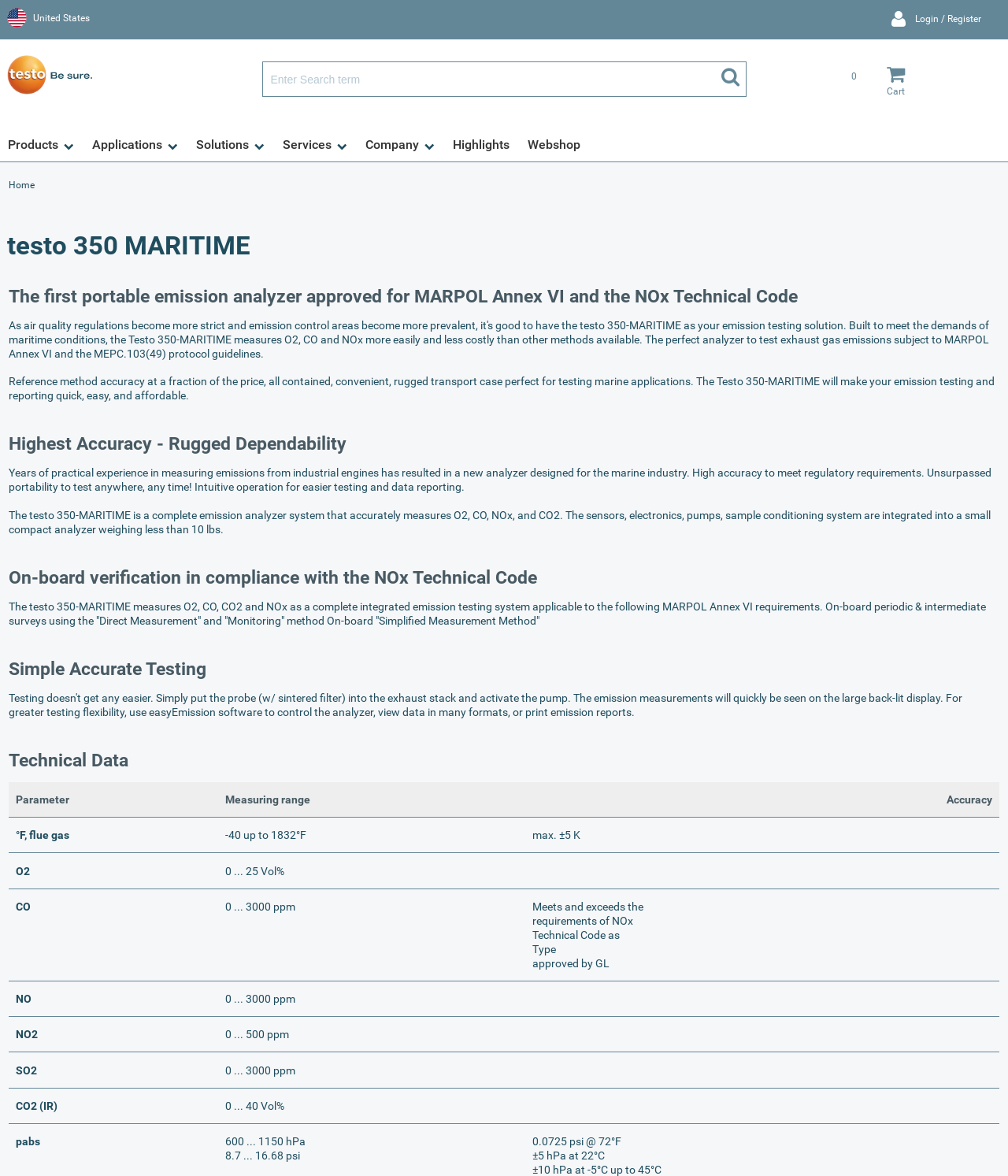What is the weight of the Testo 350-MARITIME?
Examine the image closely and answer the question with as much detail as possible.

The weight of the Testo 350-MARITIME can be found in the text on the webpage which describes its features. The text mentions that the device 'weighs less than 10 lbs', making it a portable and convenient option for emission testing.